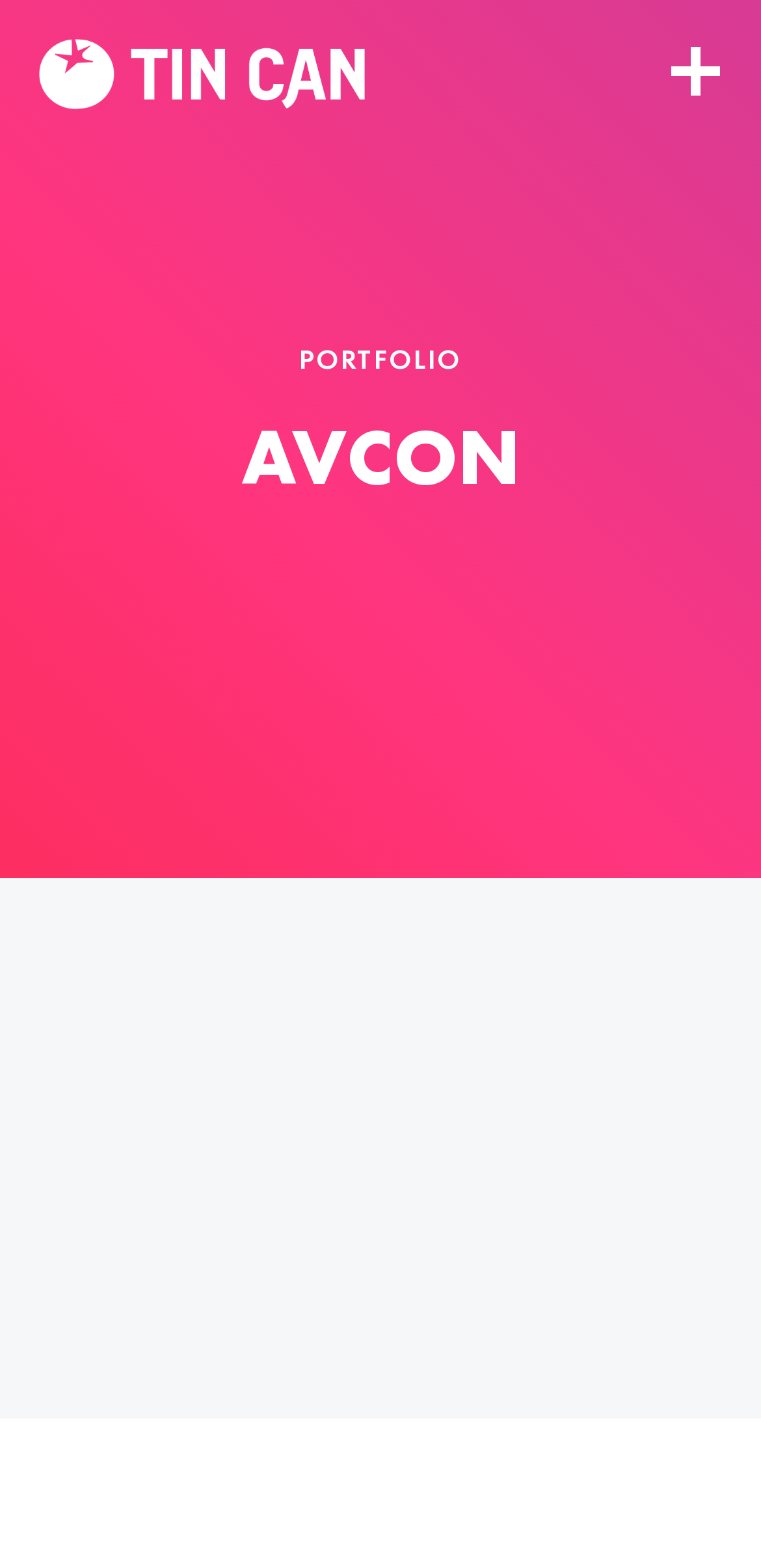Refer to the element description Menu Close and identify the corresponding bounding box in the screenshot. Format the coordinates as (top-left x, top-left y, bottom-right x, bottom-right y) with values in the range of 0 to 1.

[0.859, 0.021, 0.962, 0.071]